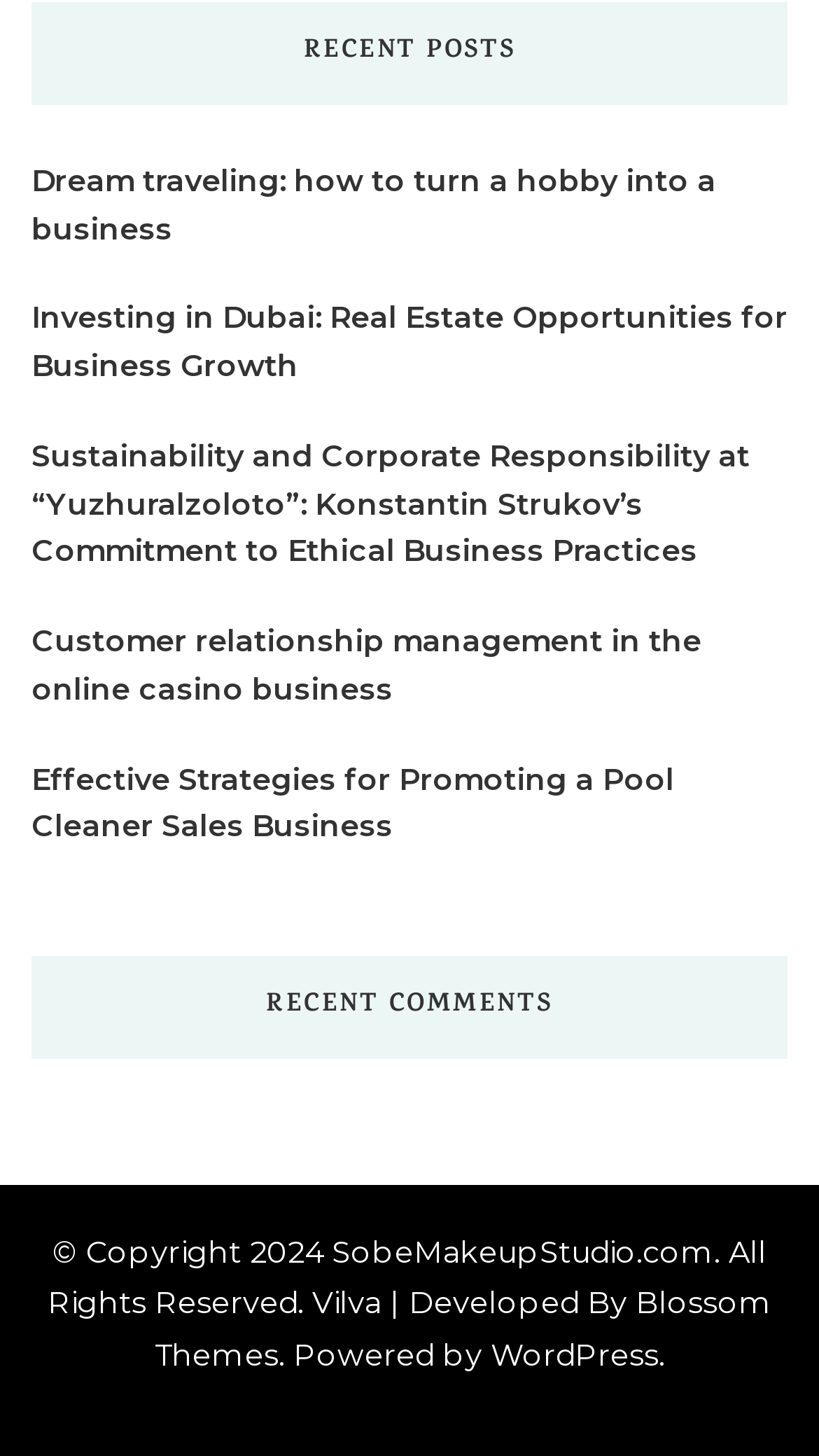Please identify the coordinates of the bounding box that should be clicked to fulfill this instruction: "Go to the next slide".

None